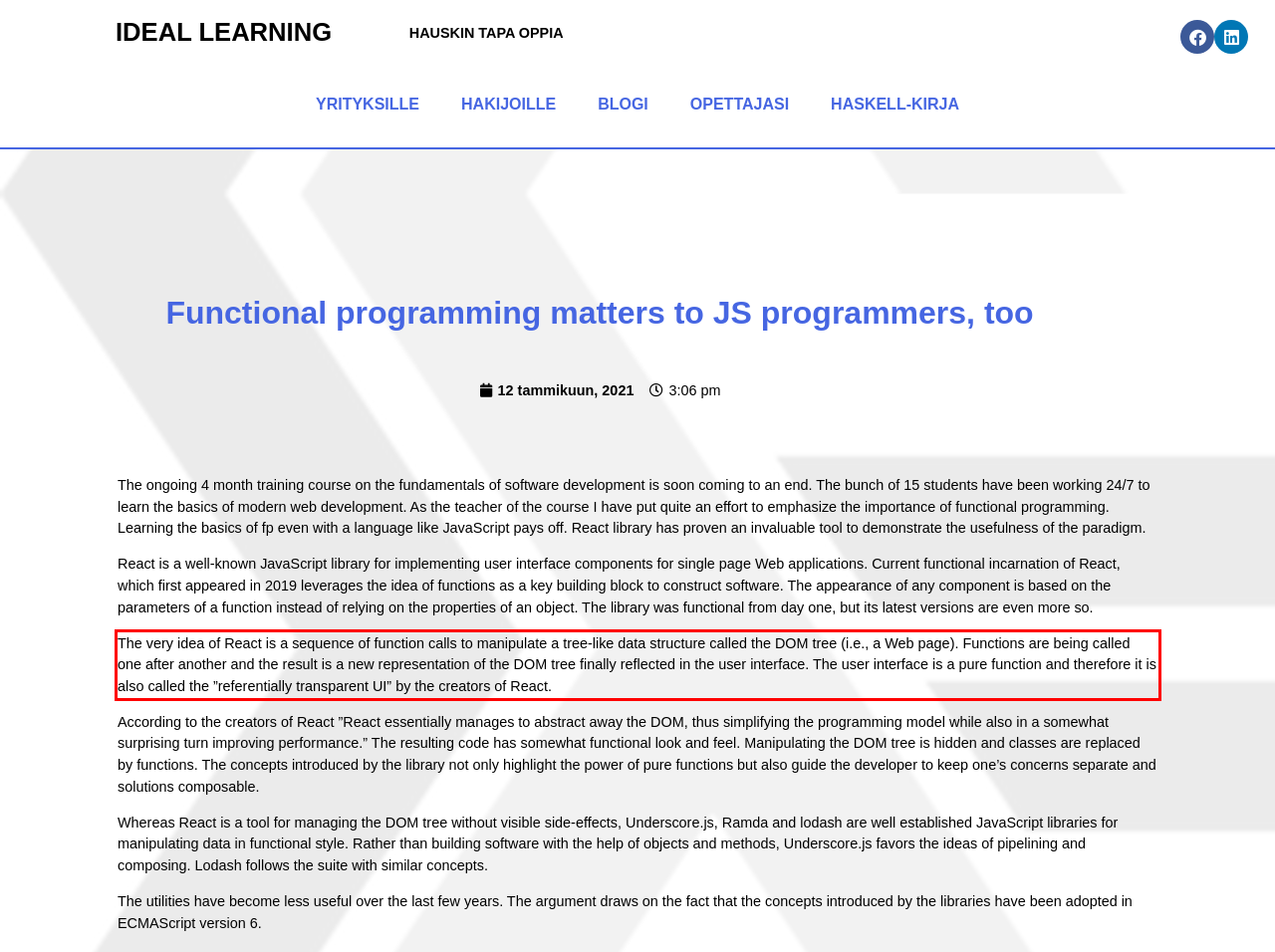Analyze the red bounding box in the provided webpage screenshot and generate the text content contained within.

The very idea of React is a sequence of function calls to manipulate a tree-like data structure called the DOM tree (i.e., a Web page). Functions are being called one after another and the result is a new representation of the DOM tree finally reflected in the user interface. The user interface is a pure function and therefore it is also called the ”referentially transparent UI” by the creators of React.